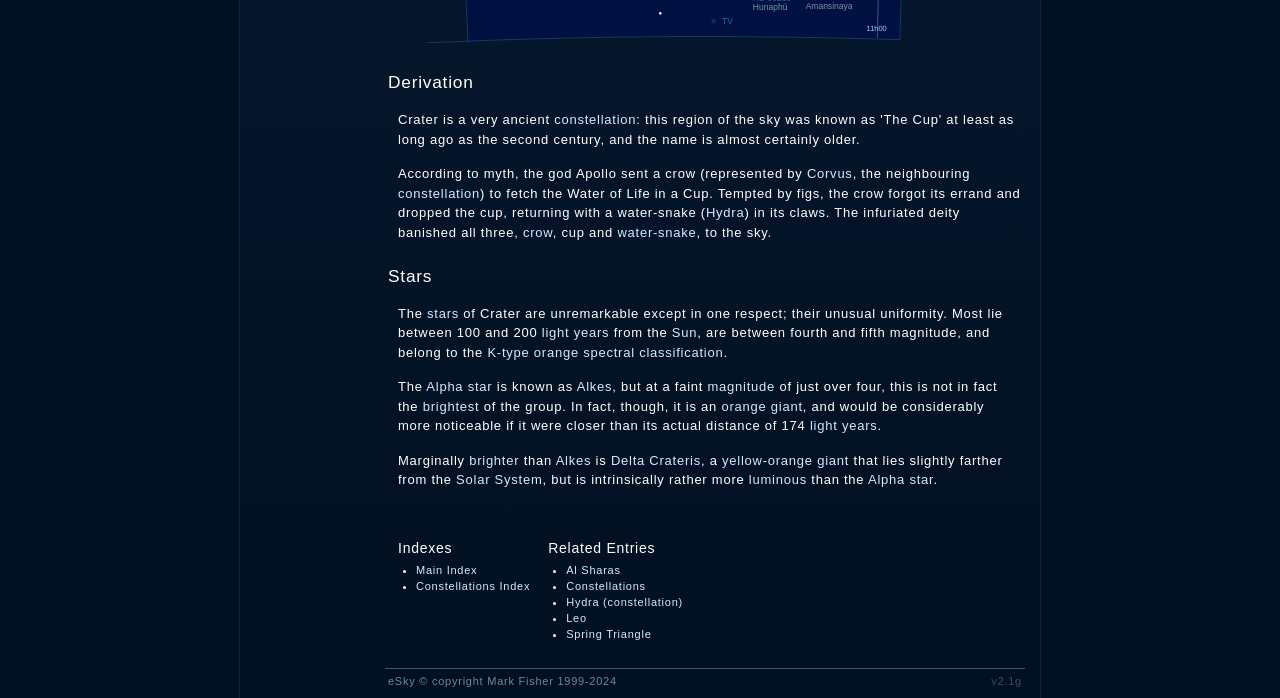What is the name of the constellation in the myth?
By examining the image, provide a one-word or phrase answer.

Crater